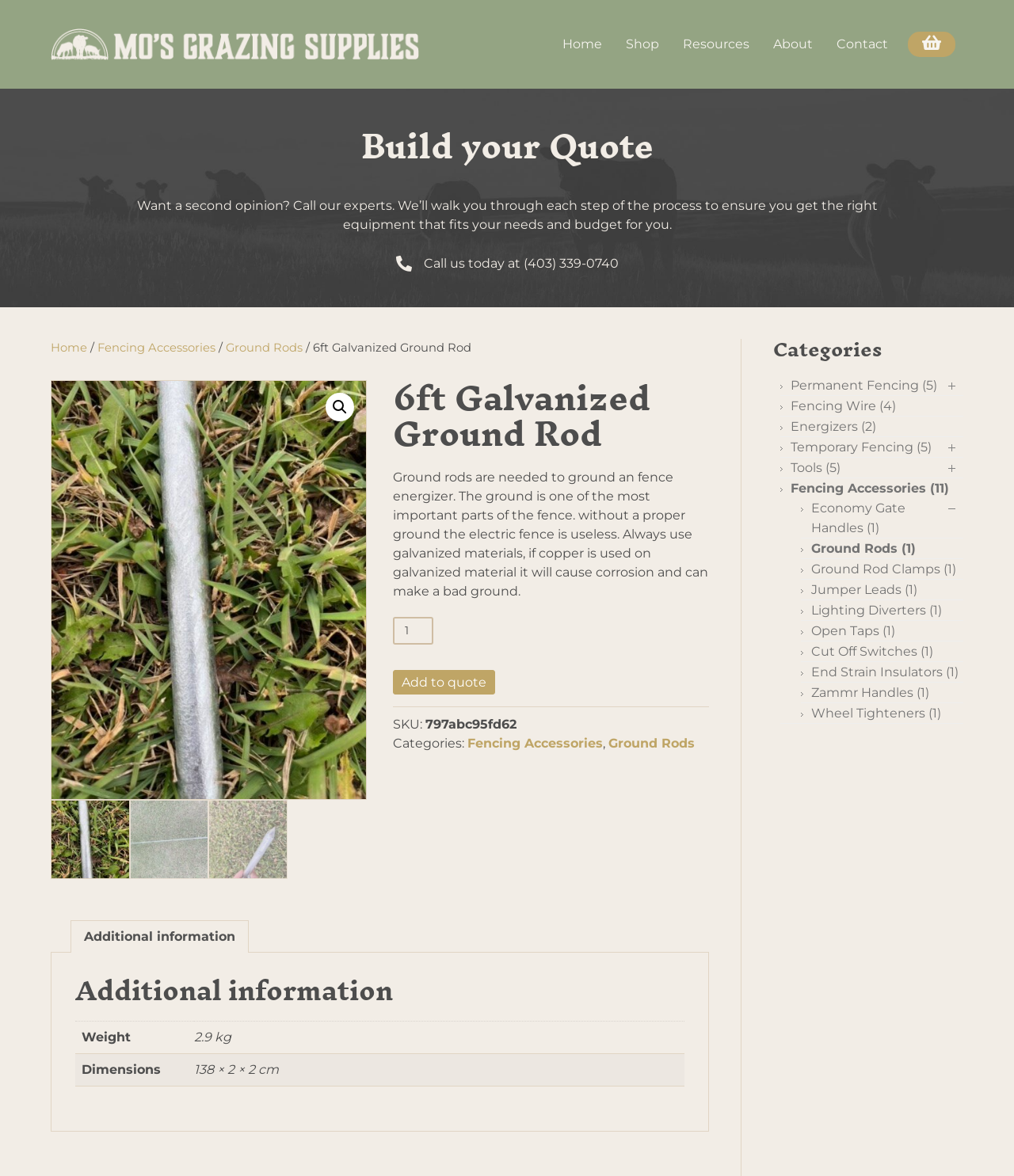Describe in detail what you see on the webpage.

This webpage is about a 6ft Galvanized Ground Rod product from Mo's Grazing Supplies. At the top, there is a header section with a logo and a navigation menu with links to Home, Shop, Resources, About, and Contact. Below the header, there is a section that encourages users to call the experts for a second opinion on their fencing needs.

The main content of the page is divided into two sections. On the left, there is a breadcrumb navigation showing the path from Home to Fencing Accessories to Ground Rods to the current product. Below the breadcrumb, there are three links to change the font size. On the right, there is a product description section with a heading, a paragraph of text explaining the importance of ground rods, and a product image.

Below the product description, there is a section to add the product to a quote, with a spin button to select the quantity and a link to add to quote. The product details, including SKU and categories, are listed below. There is also a tab list with an Additional Information tab, which contains a table with product specifications such as weight and dimensions.

On the right side of the page, there is a complementary section with a heading "Categories" and a list of links to other categories, including Permanent Fencing, Fencing Wire, Energizers, and more. Each category has a number in parentheses indicating the number of products in that category.